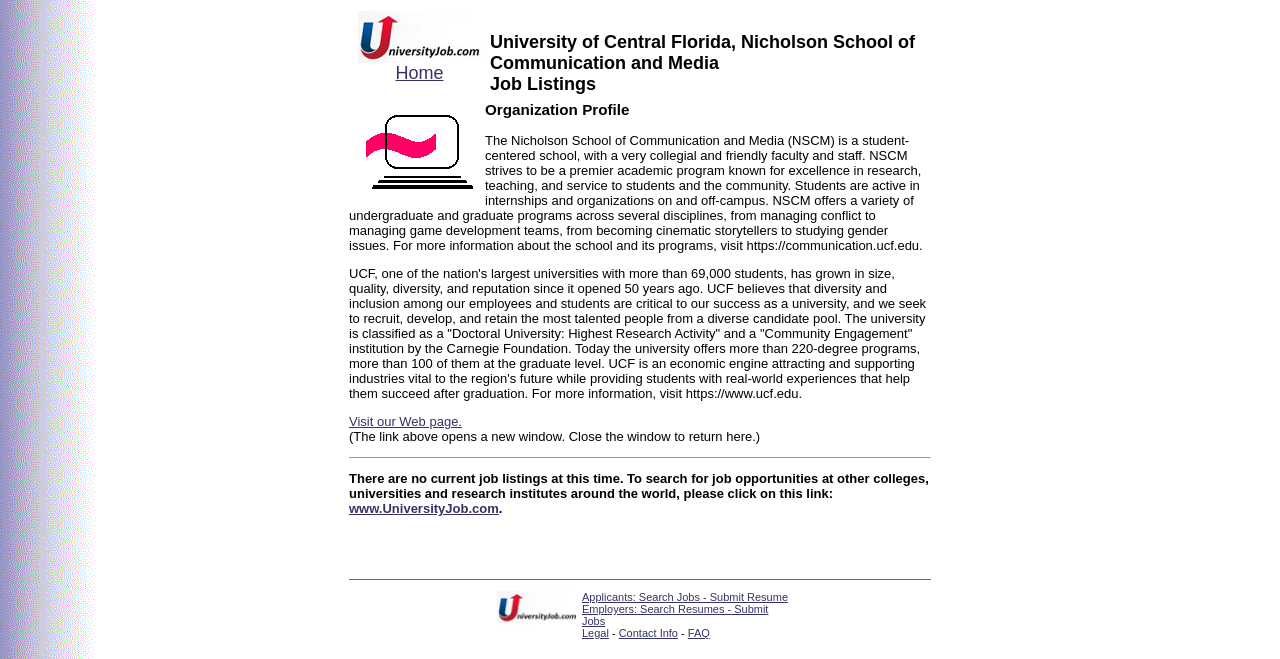Determine the bounding box coordinates of the element's region needed to click to follow the instruction: "Click UniversityJob.com Home". Provide these coordinates as four float numbers between 0 and 1, formatted as [left, top, right, bottom].

[0.276, 0.071, 0.38, 0.126]